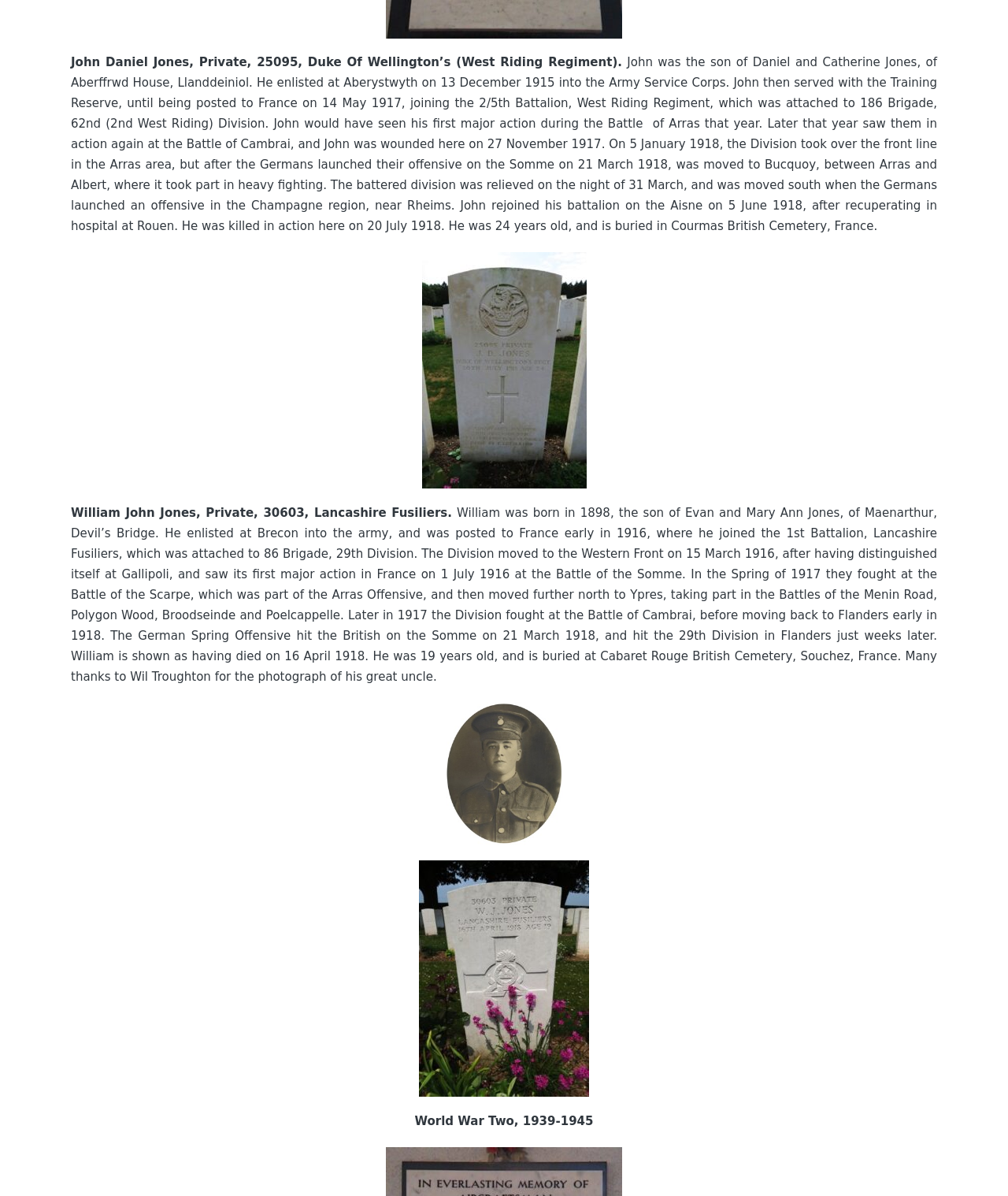Mark the bounding box of the element that matches the following description: "Scroll to Top".

[0.953, 0.405, 0.984, 0.431]